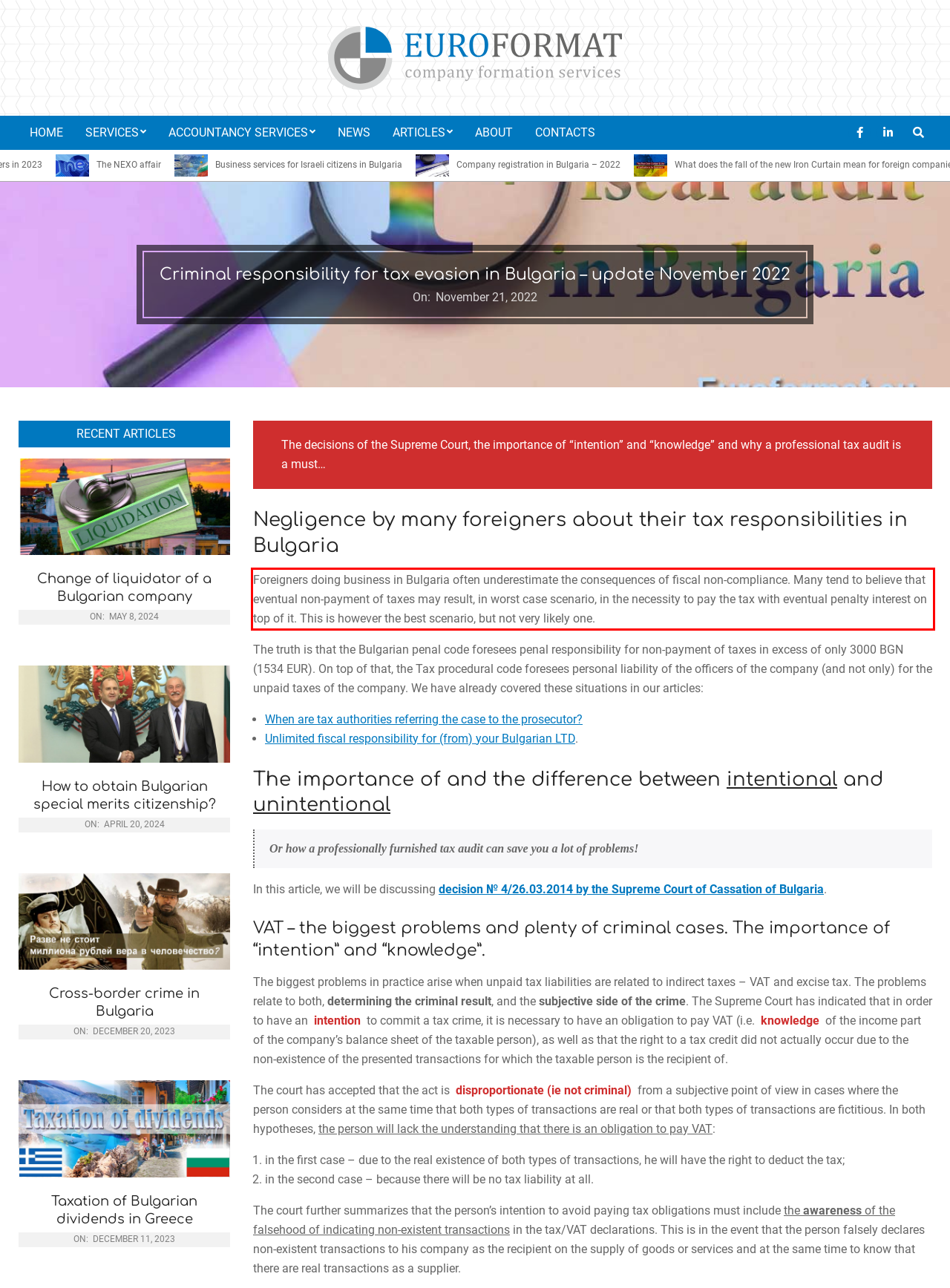Using the provided screenshot of a webpage, recognize and generate the text found within the red rectangle bounding box.

Foreigners doing business in Bulgaria often underestimate the consequences of fiscal non-compliance. Many tend to believe that eventual non-payment of taxes may result, in worst case scenario, in the necessity to pay the tax with eventual penalty interest on top of it. This is however the best scenario, but not very likely one.